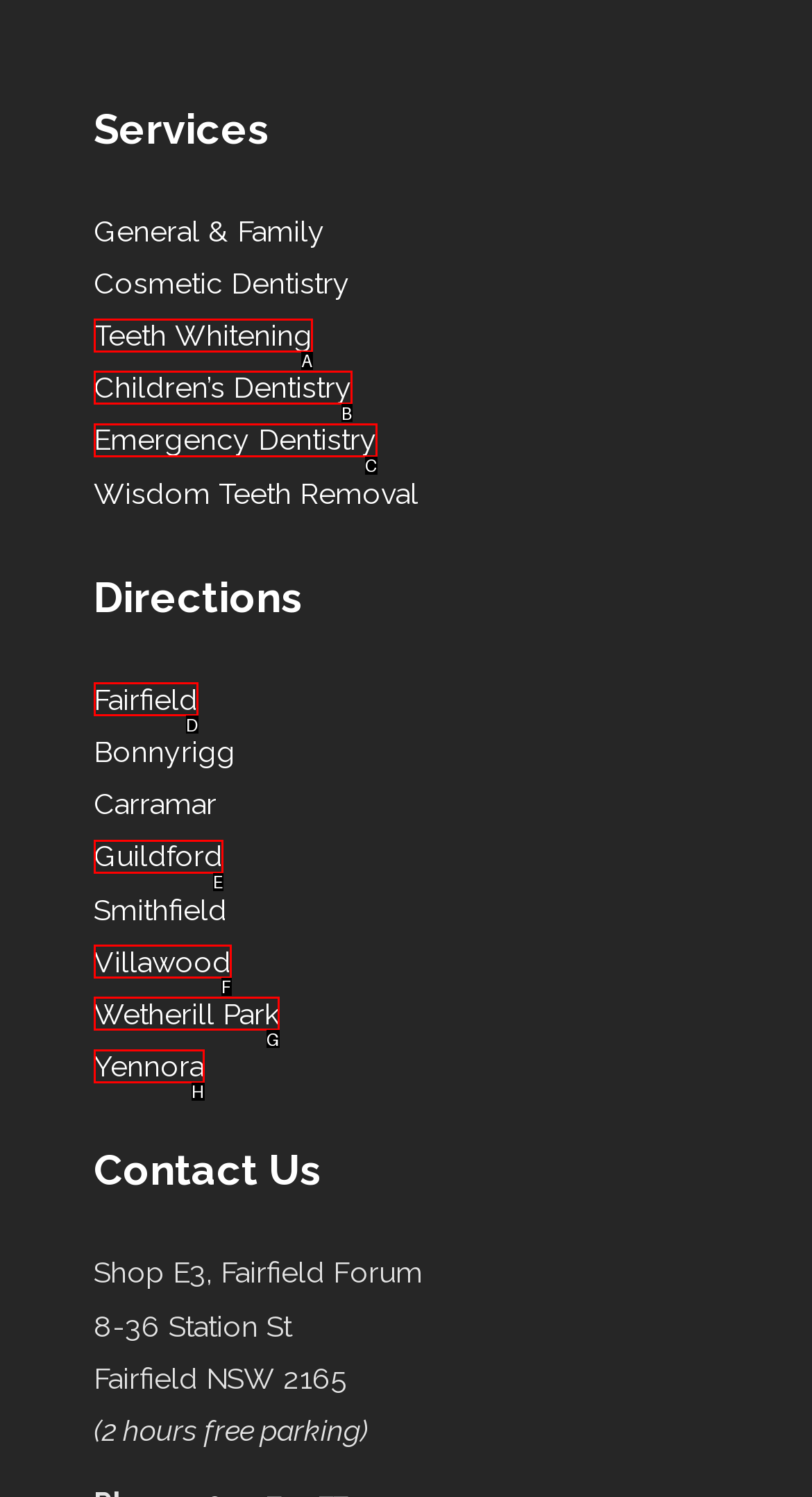Select the option that matches this description: General1642
Answer by giving the letter of the chosen option.

None